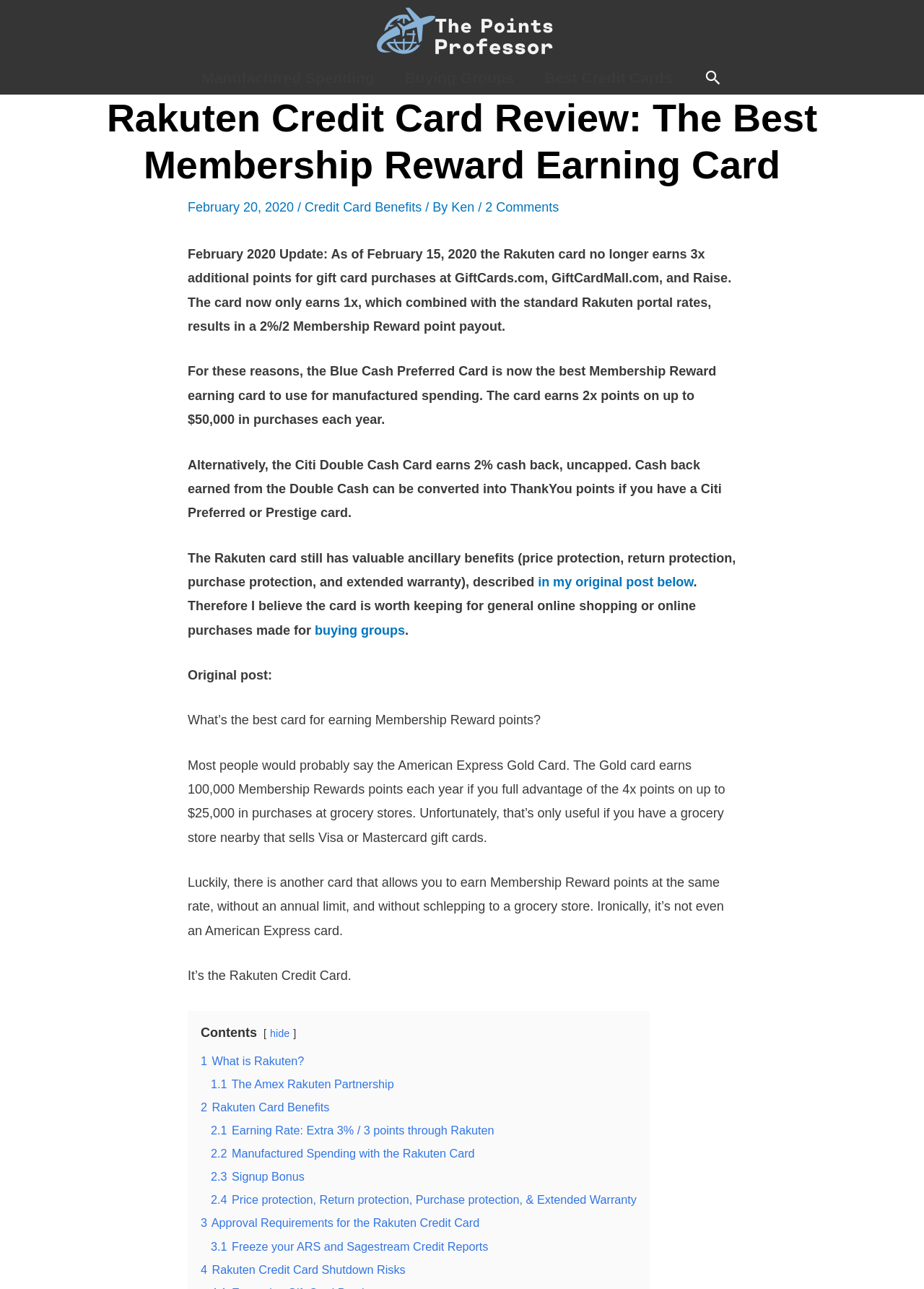Generate a thorough description of the webpage.

The webpage is a review of the Rakuten Credit Card from Synchrony, focusing on its benefits, earning rates, manufactured spending ability, and shutdown risks. At the top of the page, there is a link to "The Points Professor" and an image with the same name, positioned on the left side of the page. Below this, there is a navigation menu with links to "Manufactured Spending", "Buying Groups", "Best Credit Cards", and a search icon.

The main content of the page is divided into sections, with a heading "Rakuten Credit Card Review: The Best Membership Reward Earning Card" at the top. Below this, there is a date "February 20, 2020" and links to "Credit Card Benefits" and the author "Ken". 

The review starts with an update about the Rakuten card no longer earning 3x additional points for gift card purchases, and how the Blue Cash Preferred Card is now a better option for manufactured spending. The text then explains the benefits of the Rakuten card, including price protection, return protection, purchase protection, and extended warranty.

The page also includes a table of contents with links to different sections, such as "What is Rakuten?", "Rakuten Card Benefits", "Approval Requirements for the Rakuten Credit Card", and "Rakuten Credit Card Shutdown Risks". There are 11 links in the table of contents, each leading to a specific section of the review.

Throughout the page, there are several paragraphs of text, with links to external sources and other relevant articles. The text is well-organized and easy to follow, with clear headings and concise language.